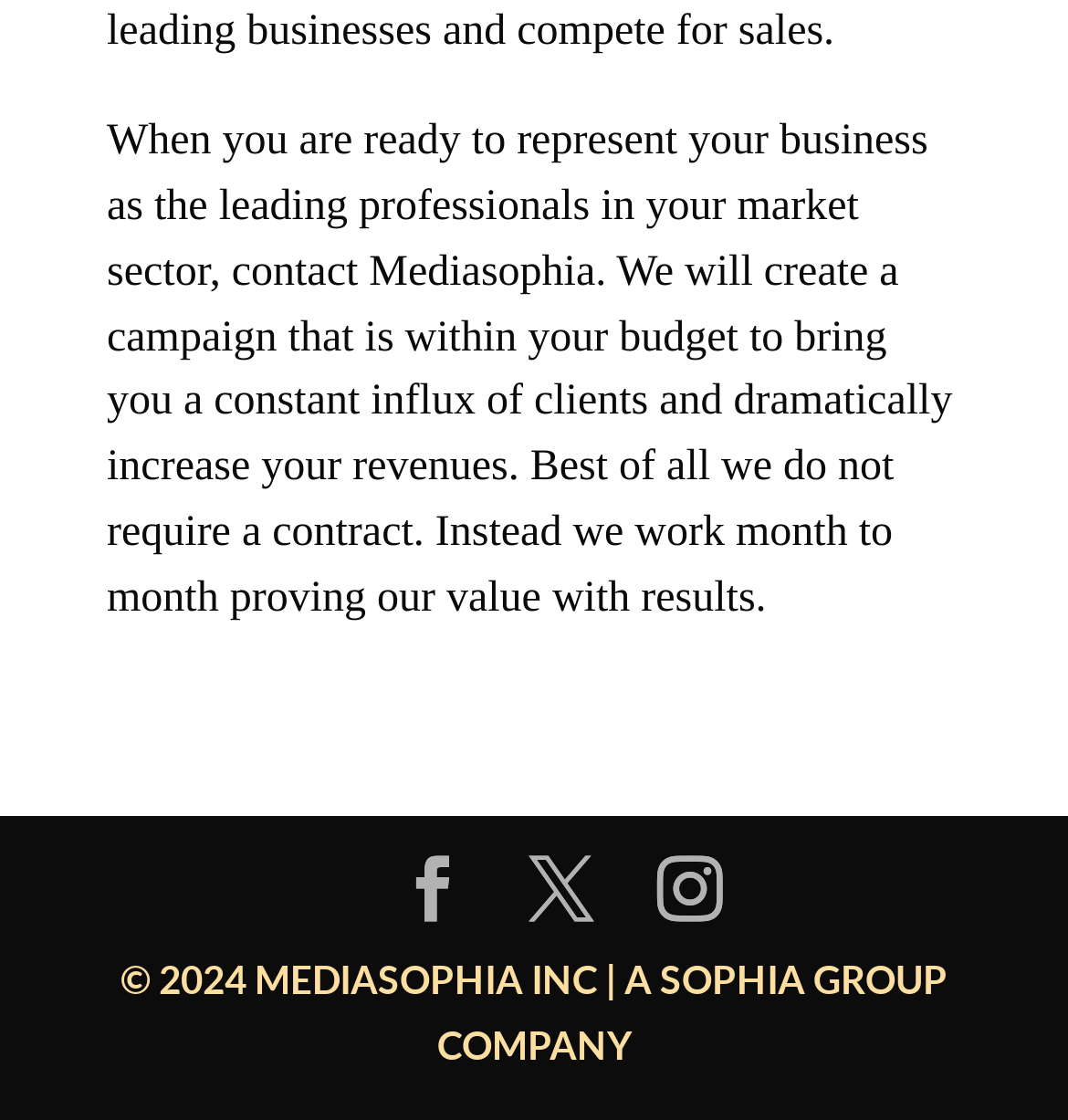Please provide the bounding box coordinate of the region that matches the element description: Instagram. Coordinates should be in the format (top-left x, top-left y, bottom-right x, bottom-right y) and all values should be between 0 and 1.

[0.598, 0.835, 0.621, 0.894]